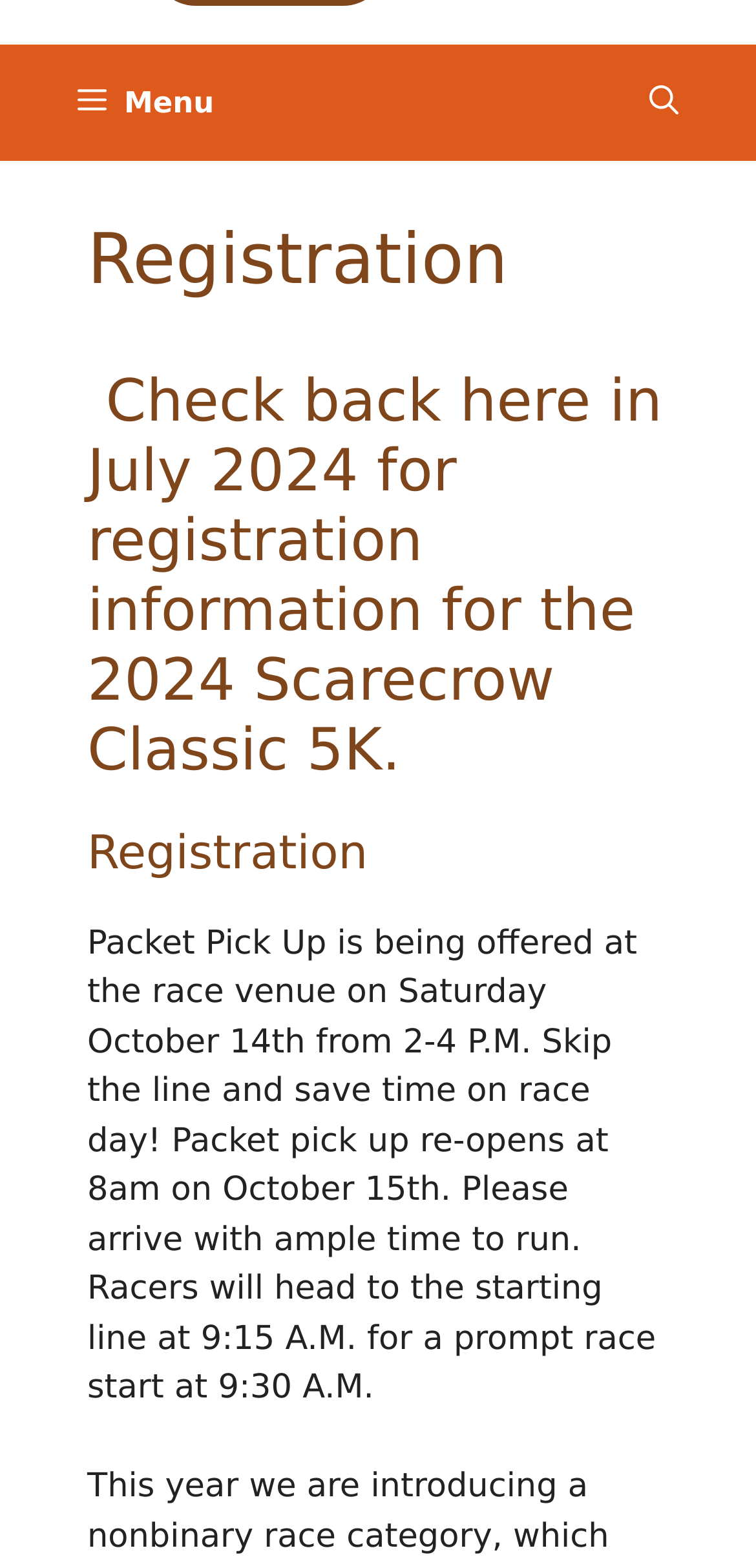Locate the bounding box of the UI element described in the following text: "aria-label="Open Search Bar"".

[0.808, 0.028, 0.949, 0.102]